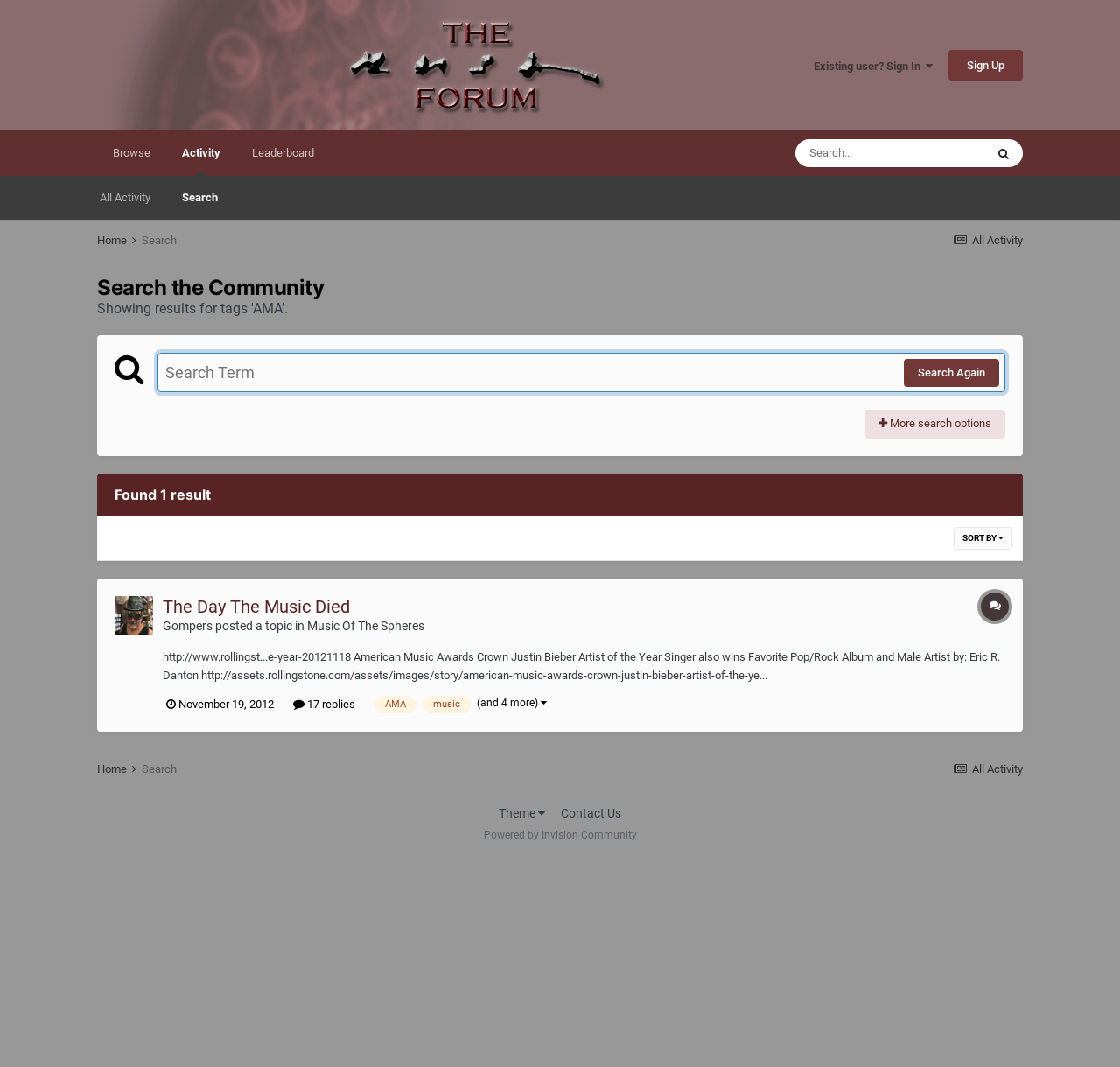Please extract the title of the webpage.

Search the Community